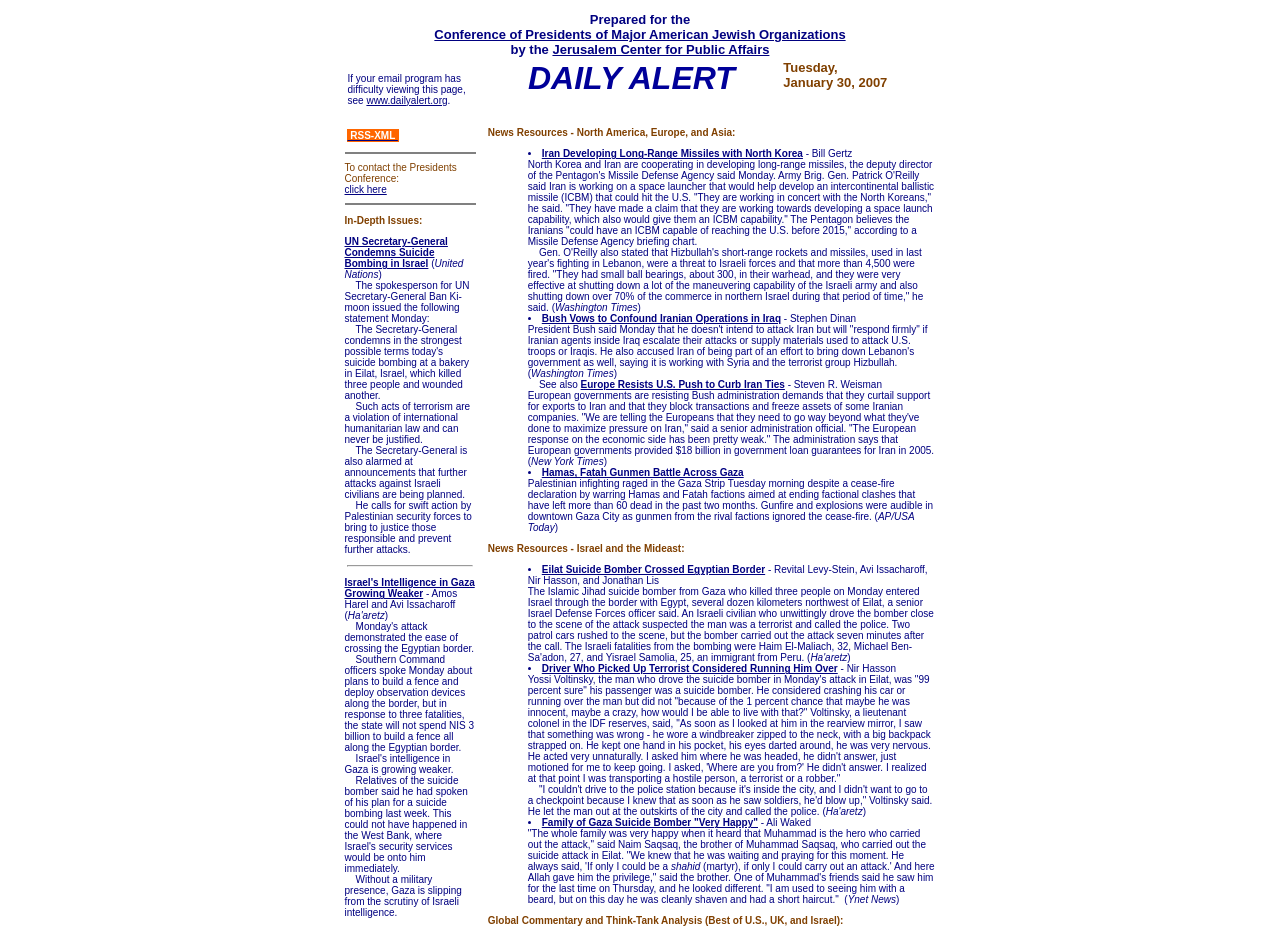Determine the bounding box coordinates of the section to be clicked to follow the instruction: "View the DAILY ALERT for Tuesday, January 30, 2007". The coordinates should be given as four float numbers between 0 and 1, formatted as [left, top, right, bottom].

[0.378, 0.065, 0.609, 0.105]